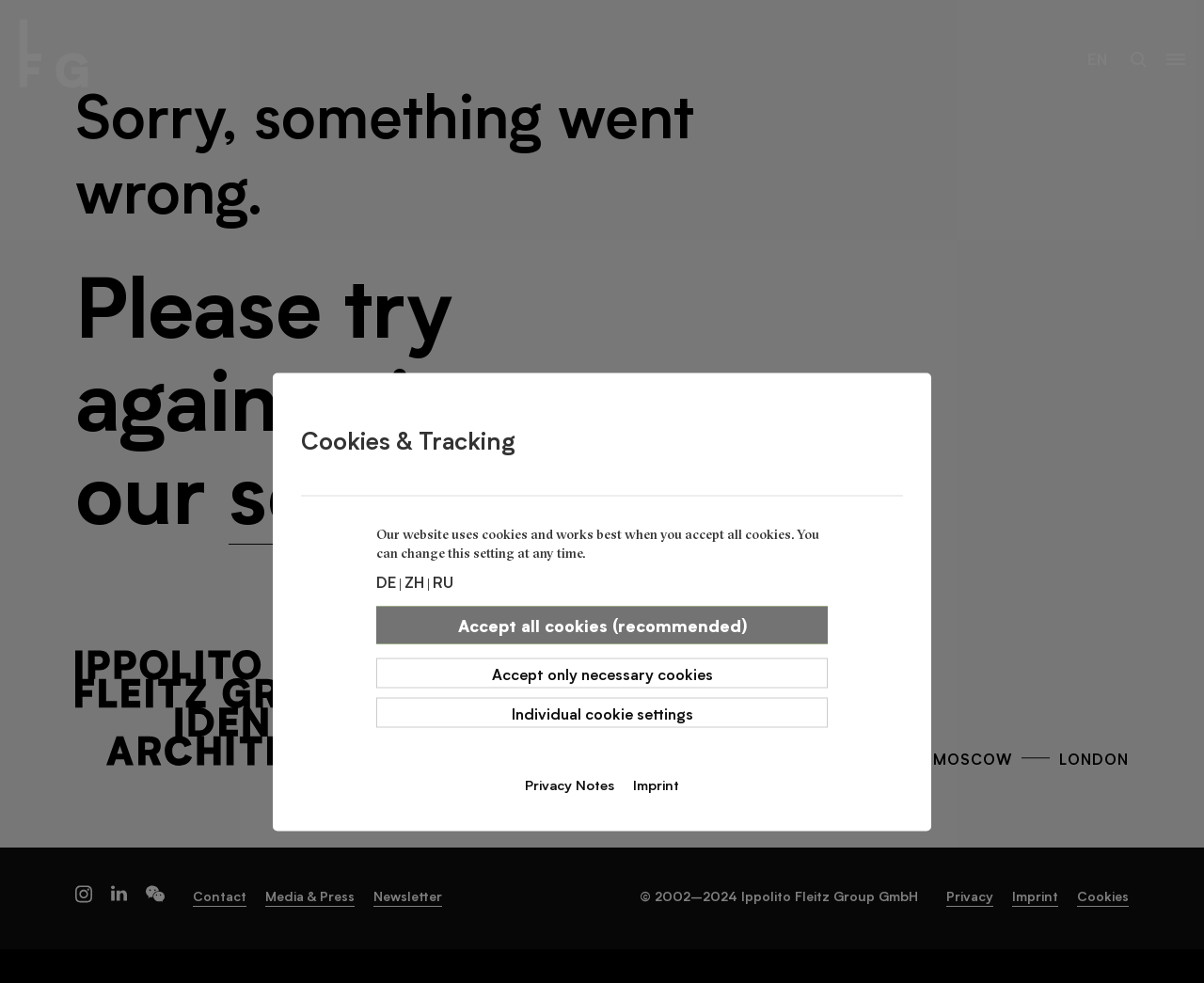Specify the bounding box coordinates for the region that must be clicked to perform the given instruction: "Go to the Stuttgart page".

[0.359, 0.761, 0.46, 0.782]